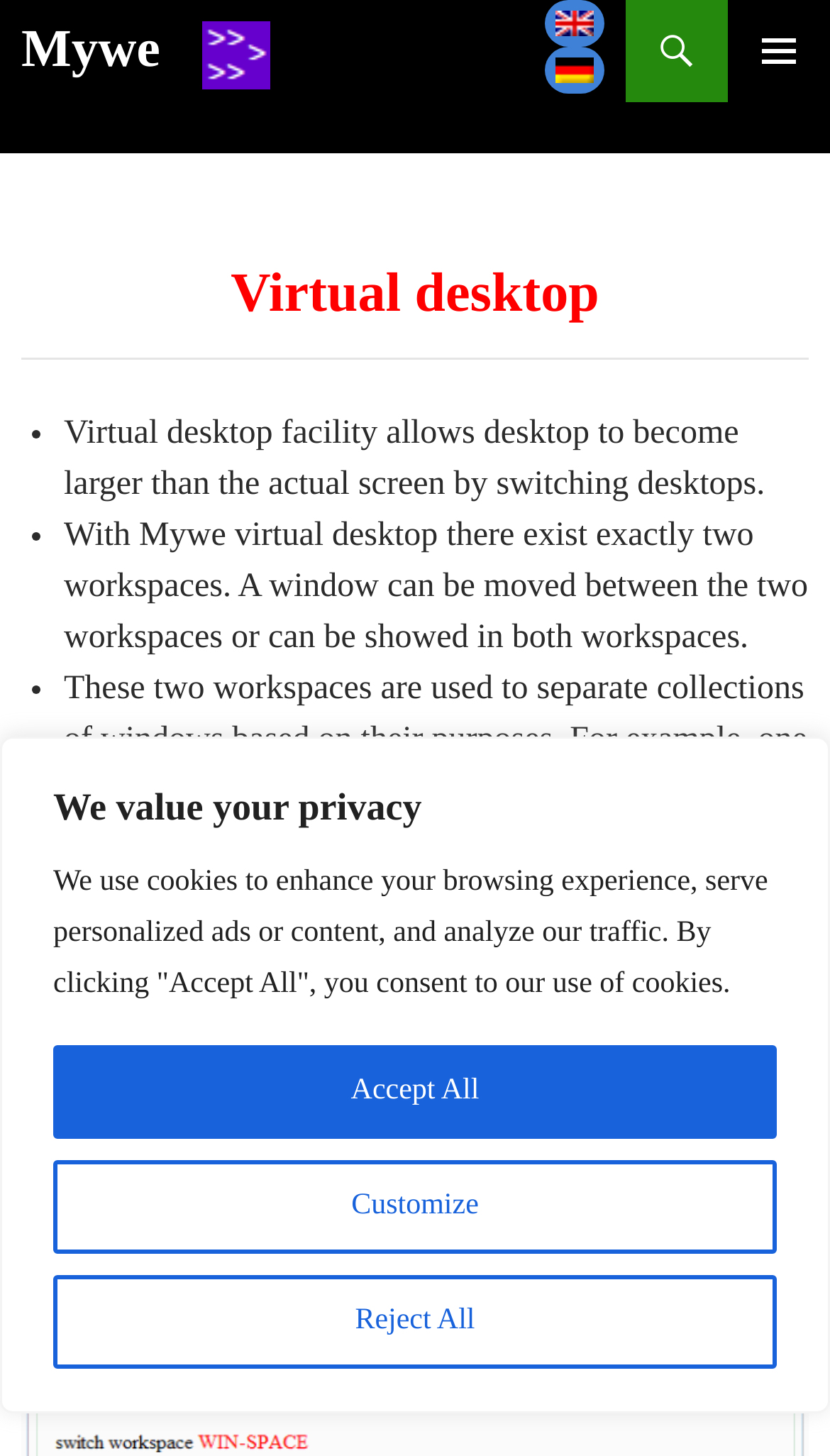Can you specify the bounding box coordinates of the area that needs to be clicked to fulfill the following instruction: "Click the '-->' button"?

[0.877, 0.0, 1.0, 0.07]